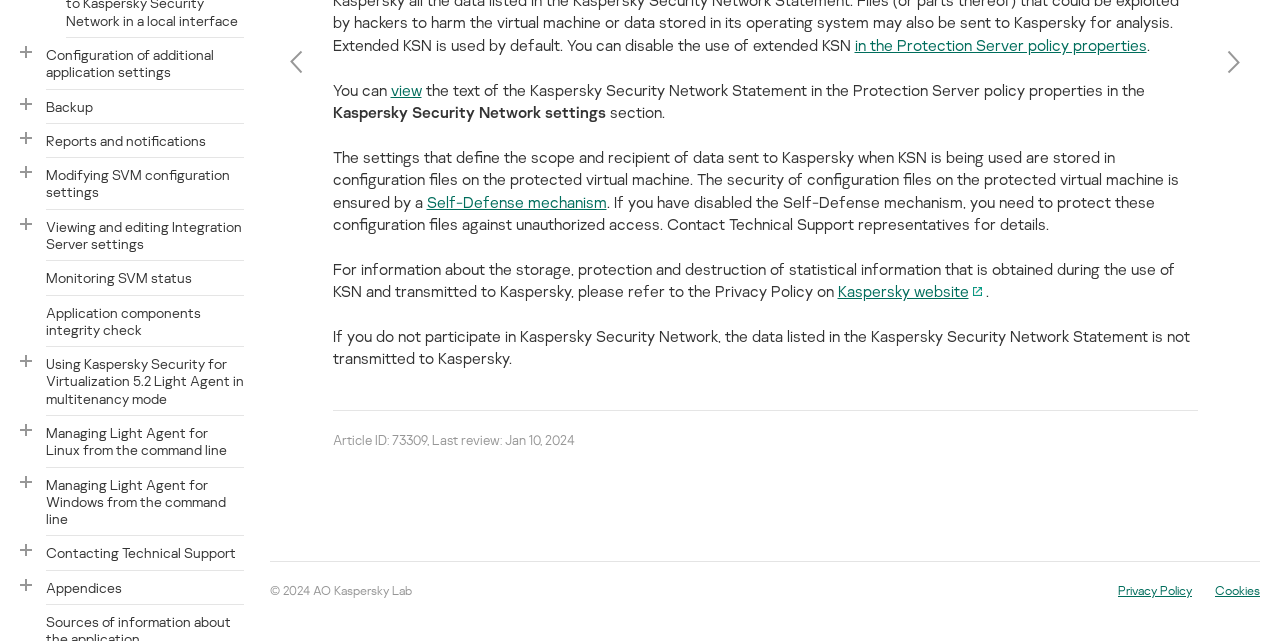Locate and provide the bounding box coordinates for the HTML element that matches this description: "Contacting Technical Support".

[0.036, 0.837, 0.191, 0.89]